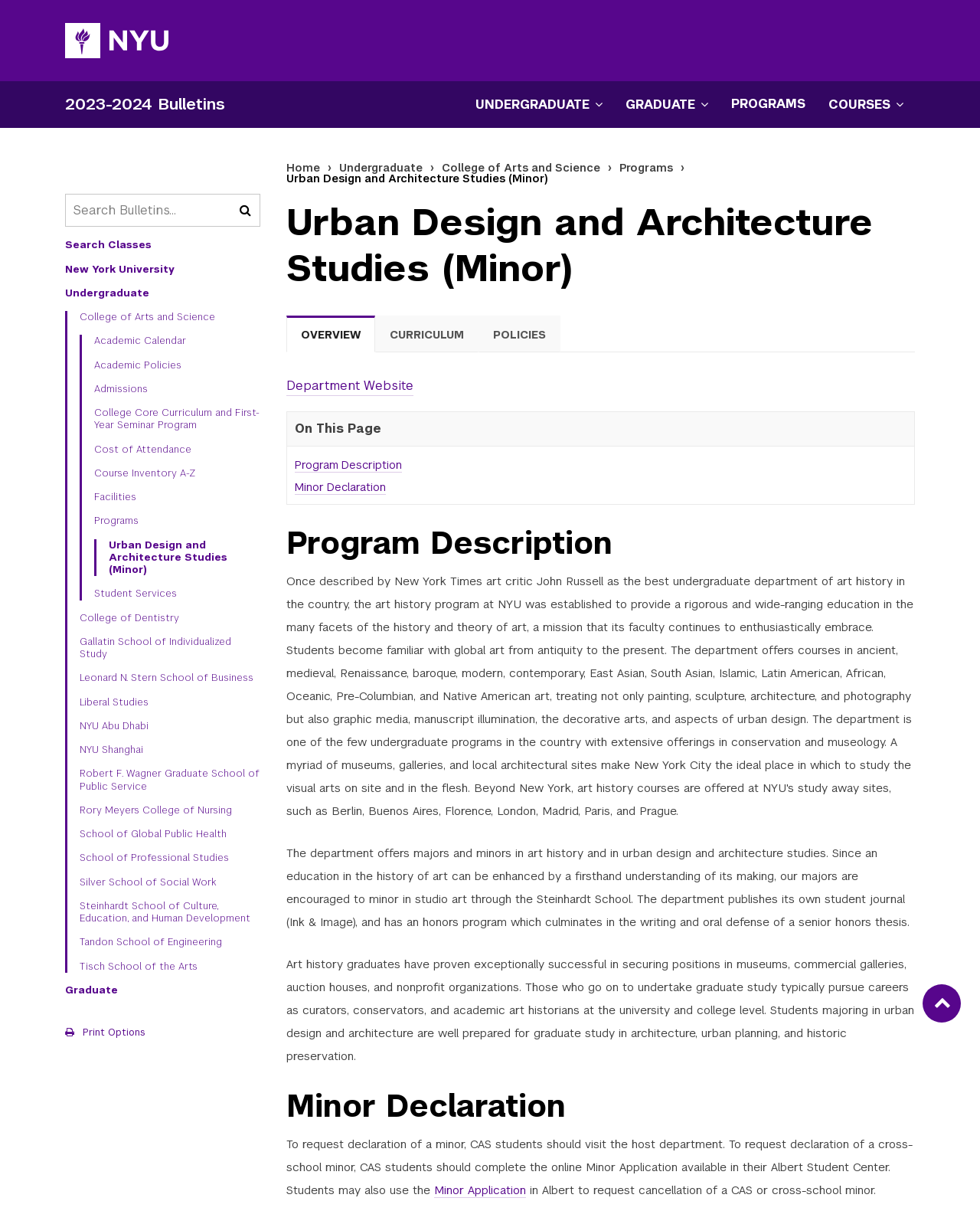Identify the bounding box coordinates for the region of the element that should be clicked to carry out the instruction: "Go to NYU Homepage". The bounding box coordinates should be four float numbers between 0 and 1, i.e., [left, top, right, bottom].

[0.066, 0.019, 0.234, 0.048]